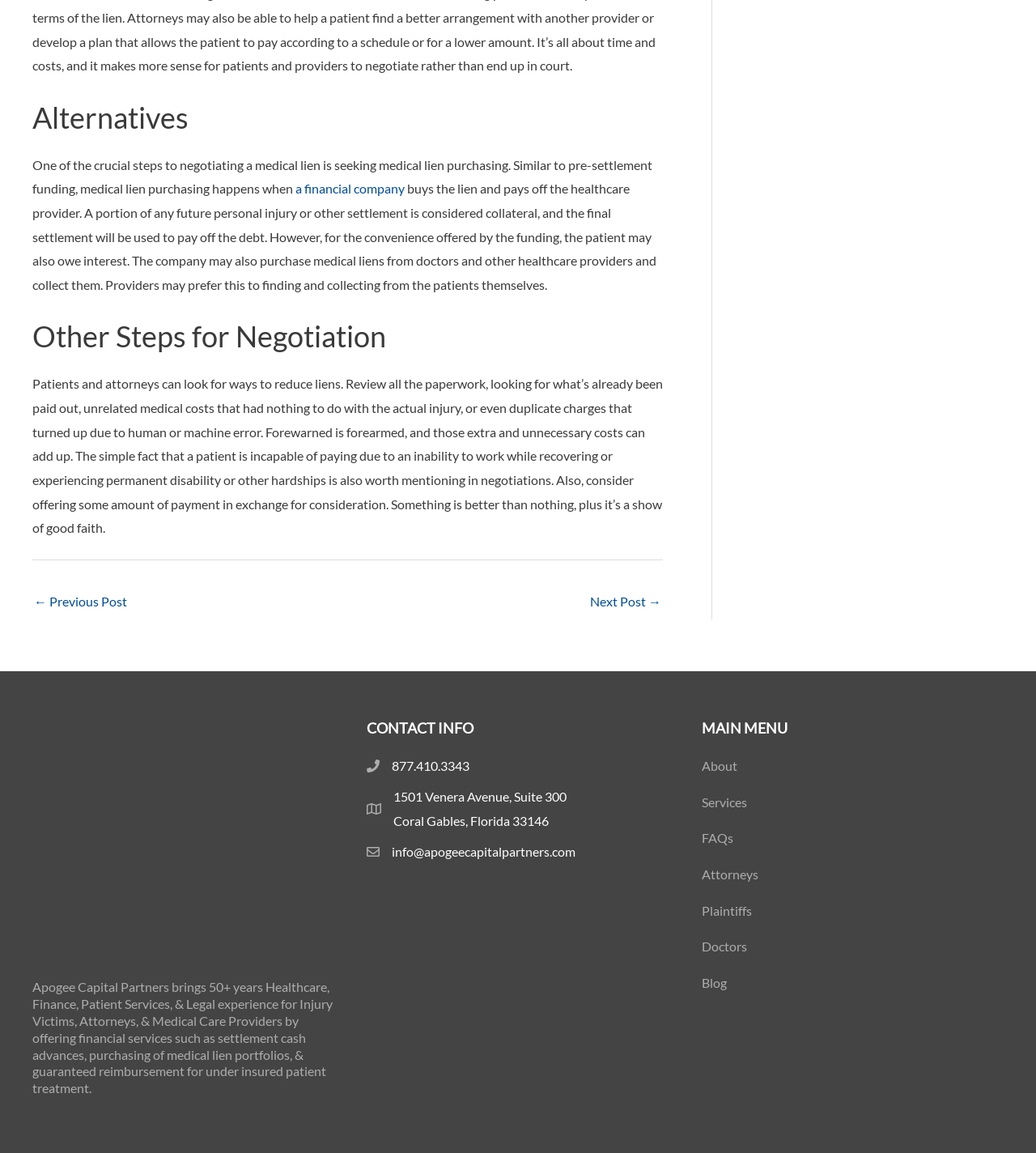Determine the bounding box coordinates for the region that must be clicked to execute the following instruction: "Contact via phone number".

[0.378, 0.657, 0.453, 0.671]